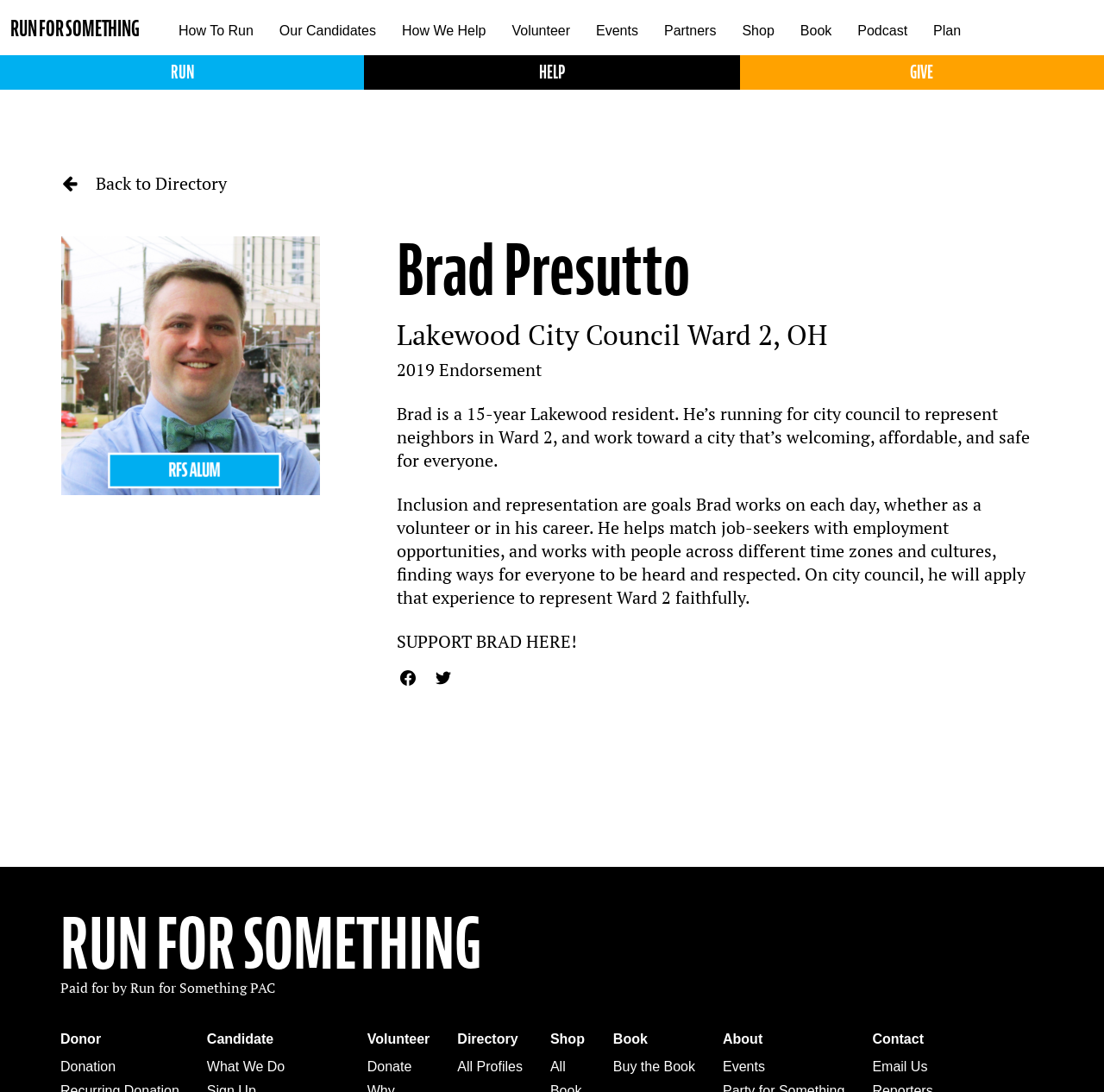Please identify the bounding box coordinates of the element that needs to be clicked to perform the following instruction: "Learn more about Run for Something".

[0.009, 0.016, 0.15, 0.037]